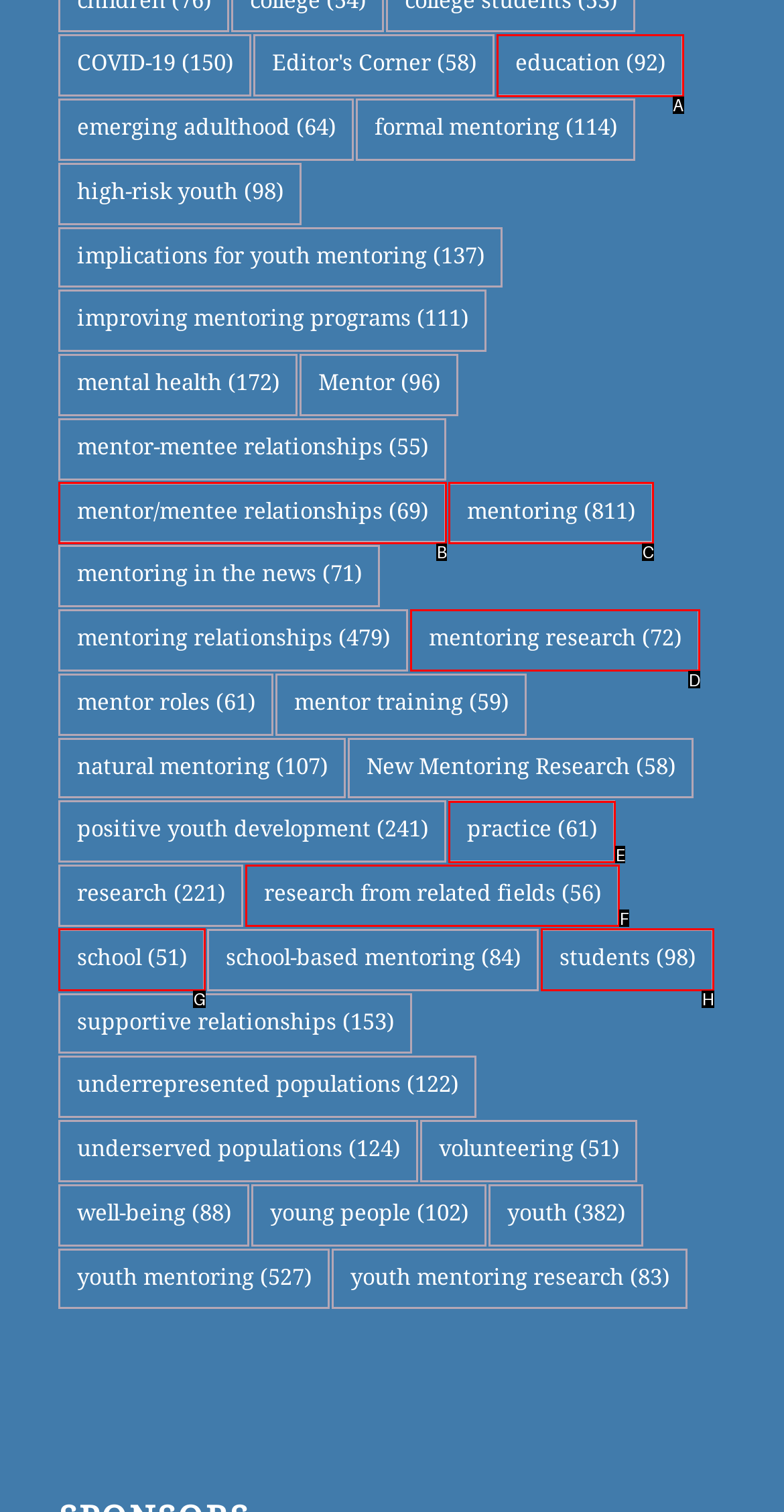Identify the correct option to click in order to accomplish the task: Connect with NLM Provide your answer with the letter of the selected choice.

None